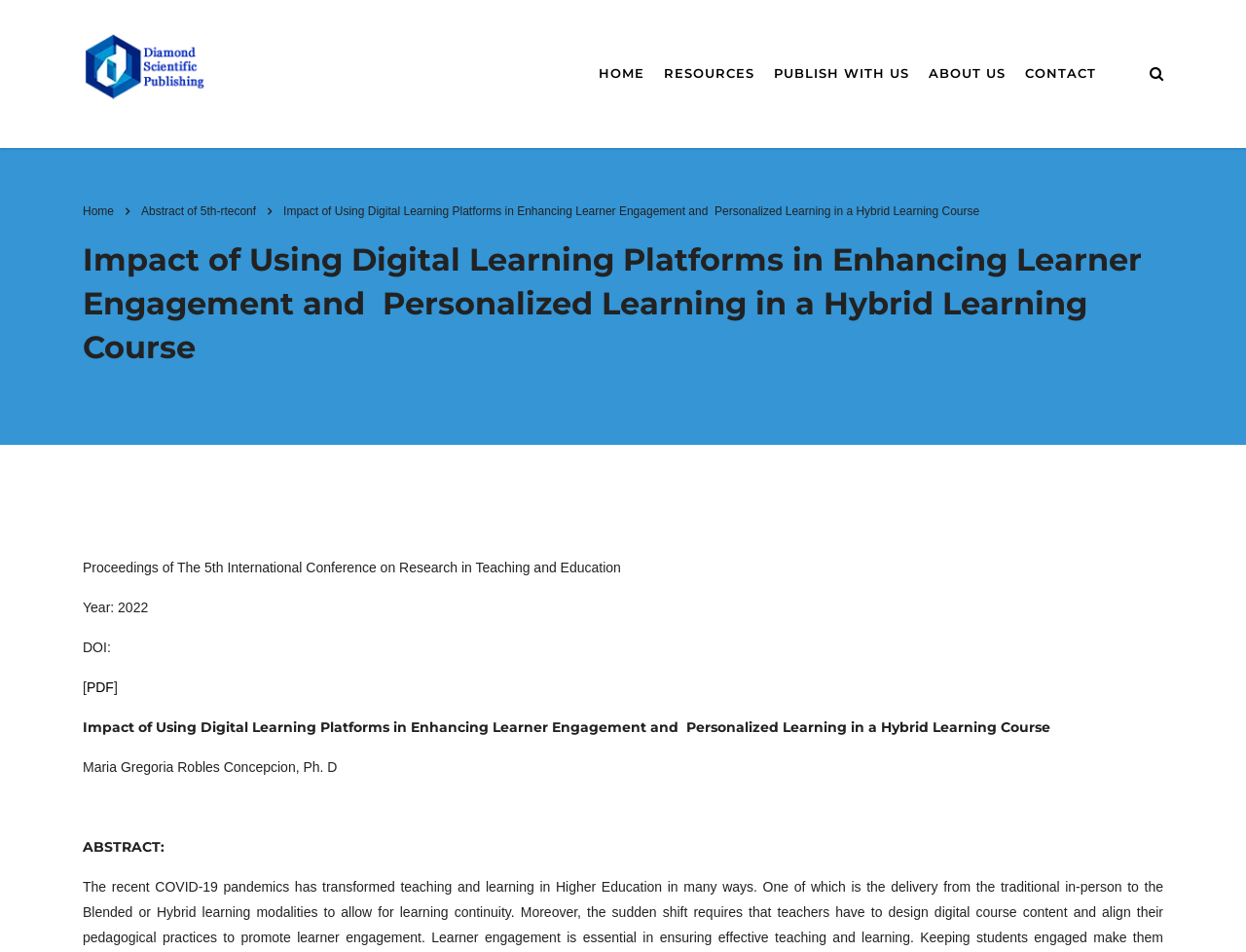Please analyze the image and give a detailed answer to the question:
What is the name of the author?

I found the answer by looking at the text under the main heading, which says 'Maria Gregoria Robles Concepcion, Ph. D'.